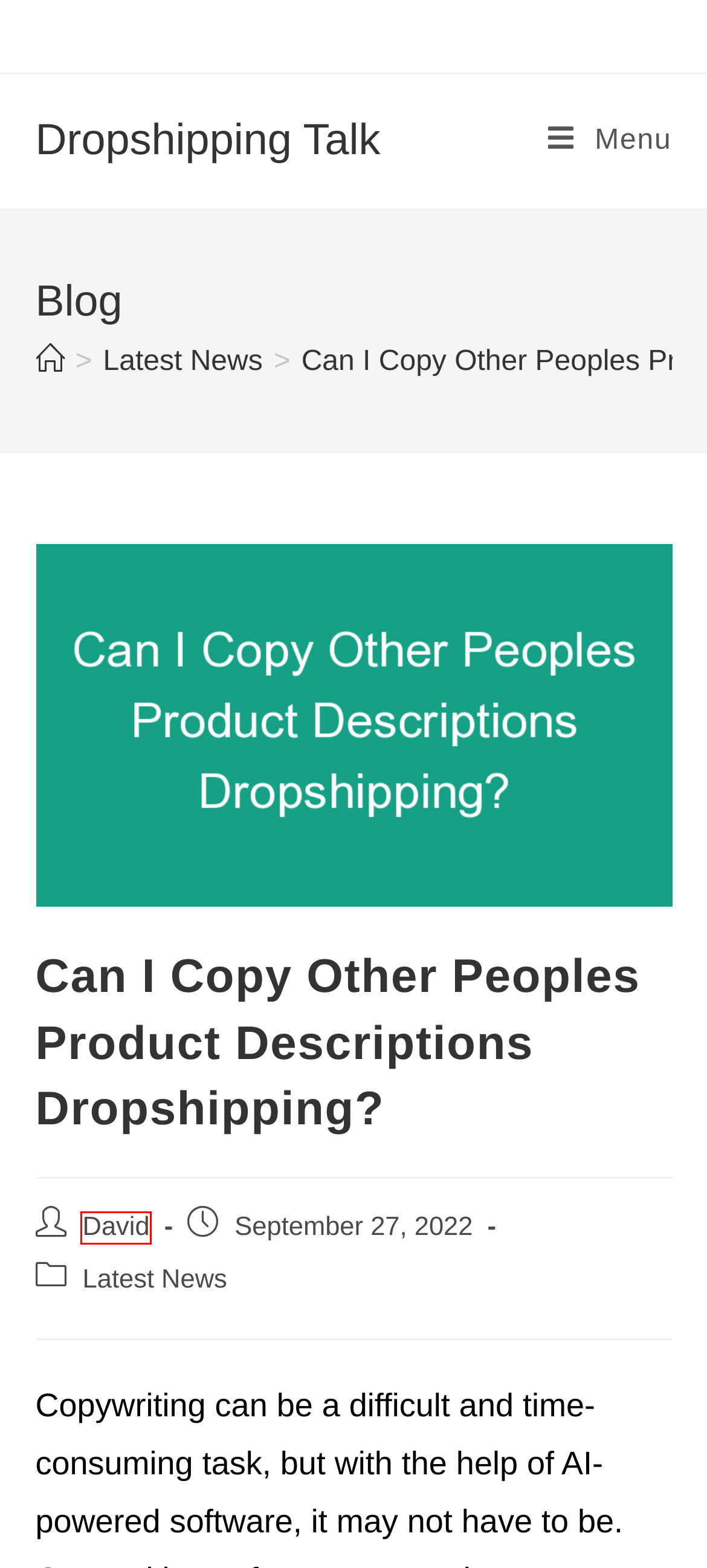Look at the screenshot of the webpage and find the element within the red bounding box. Choose the webpage description that best fits the new webpage that will appear after clicking the element. Here are the candidates:
A. Does Rooms To Go Dropship Or Offer Wholesale?
B. Can I Use Wish Reviews For My Dropshipping Business?
C. David - Dropshipping Talk
D. Dropshipping Talk
E. Does Rsr Group Dropship?
F. Privacy Policy
G. Latest News - Dropshipping Talk
H. Terms of Service

C